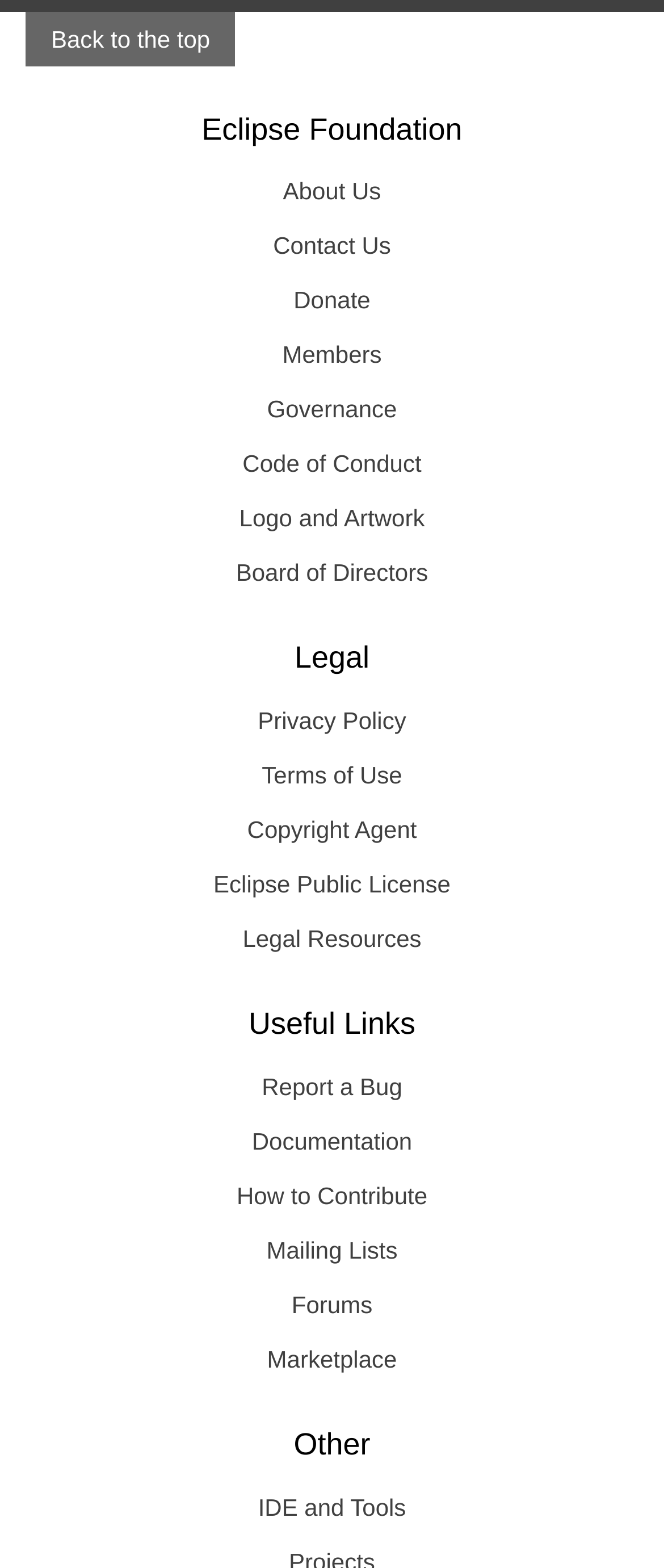Please mark the bounding box coordinates of the area that should be clicked to carry out the instruction: "Report a Bug".

[0.038, 0.675, 0.962, 0.71]